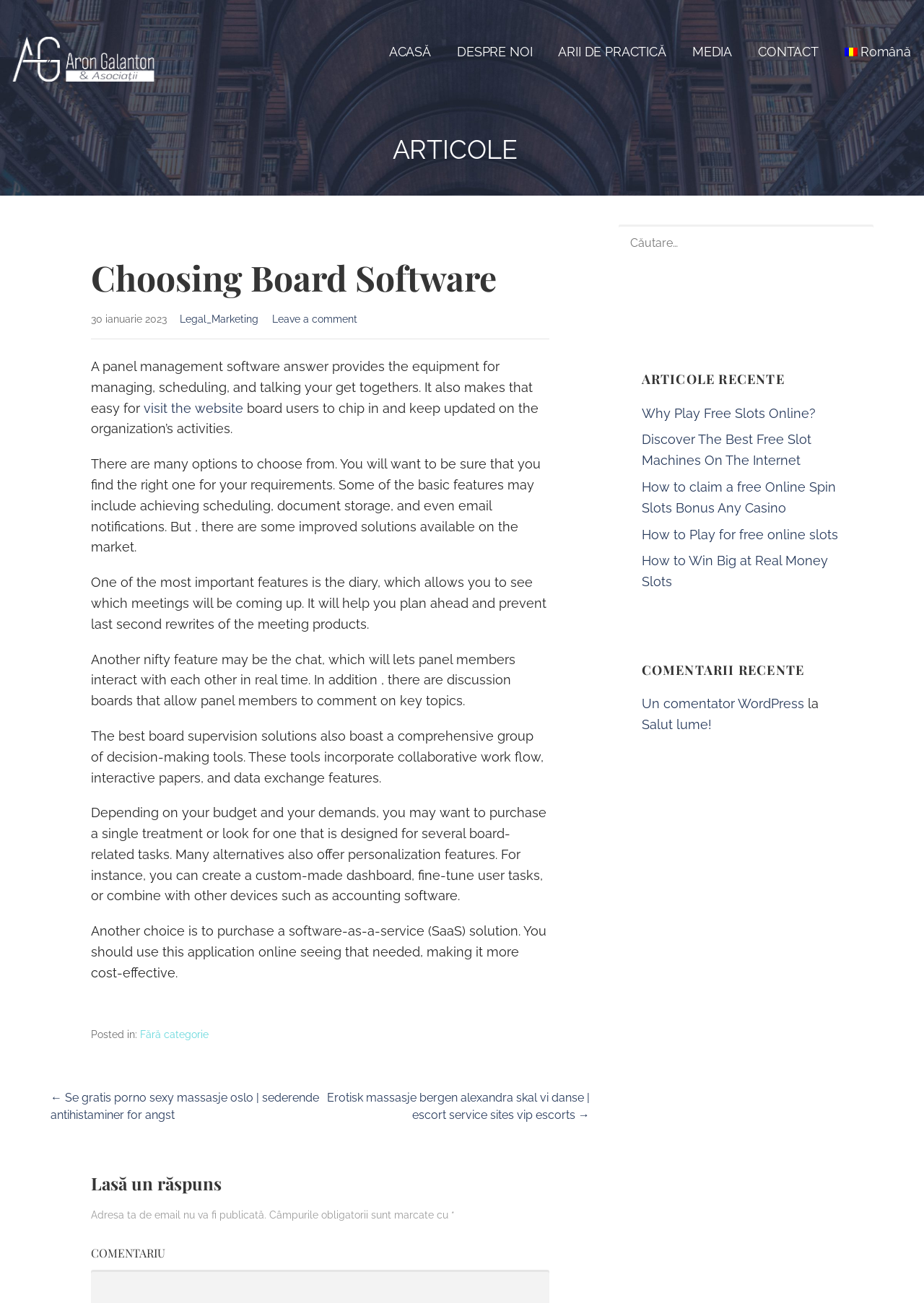Find the bounding box coordinates of the clickable area required to complete the following action: "Search for something".

[0.669, 0.173, 0.945, 0.201]